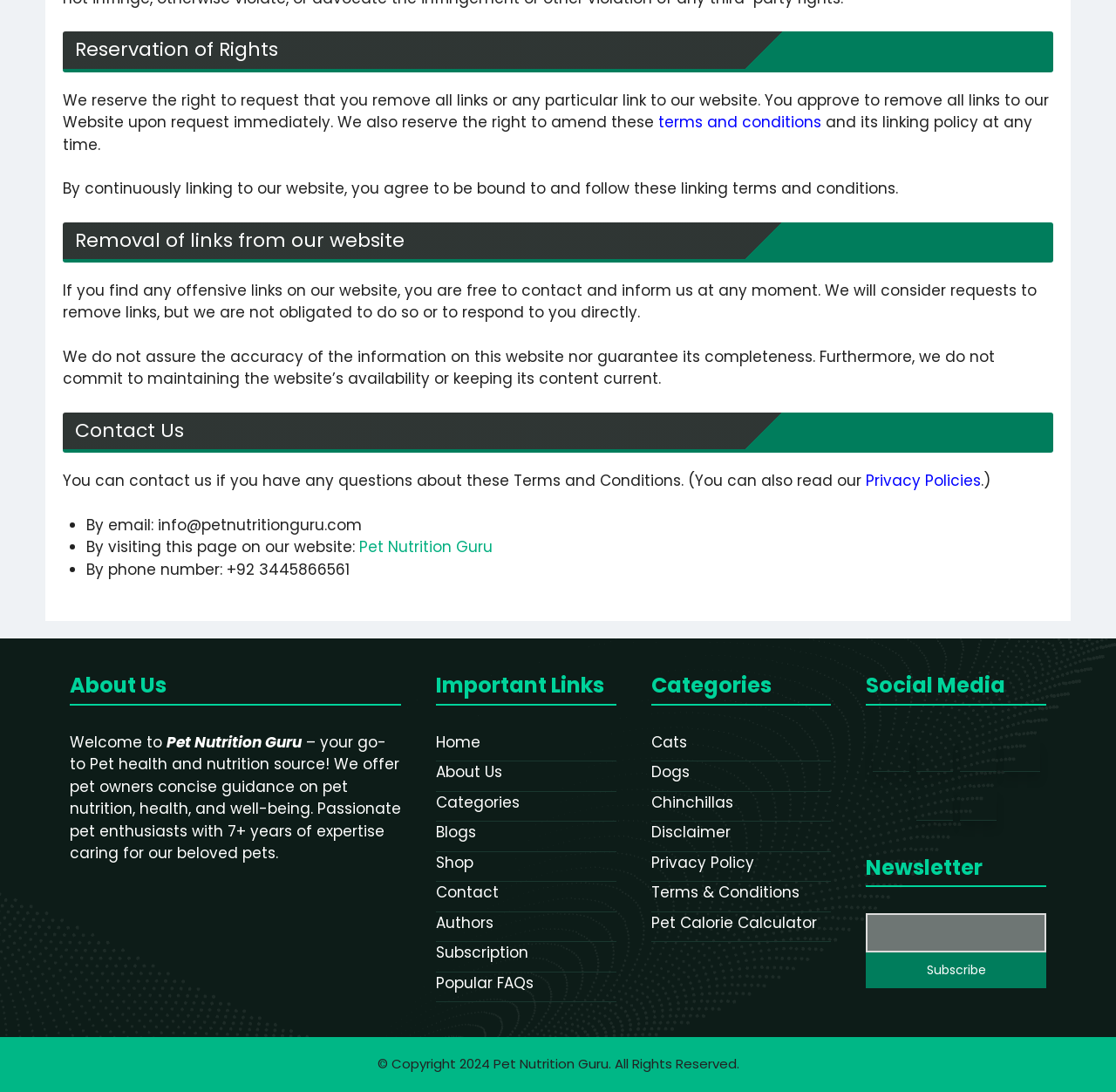Can you pinpoint the bounding box coordinates for the clickable element required for this instruction: "Visit the 'Pet Nutrition Guru' page"? The coordinates should be four float numbers between 0 and 1, i.e., [left, top, right, bottom].

[0.322, 0.492, 0.442, 0.511]